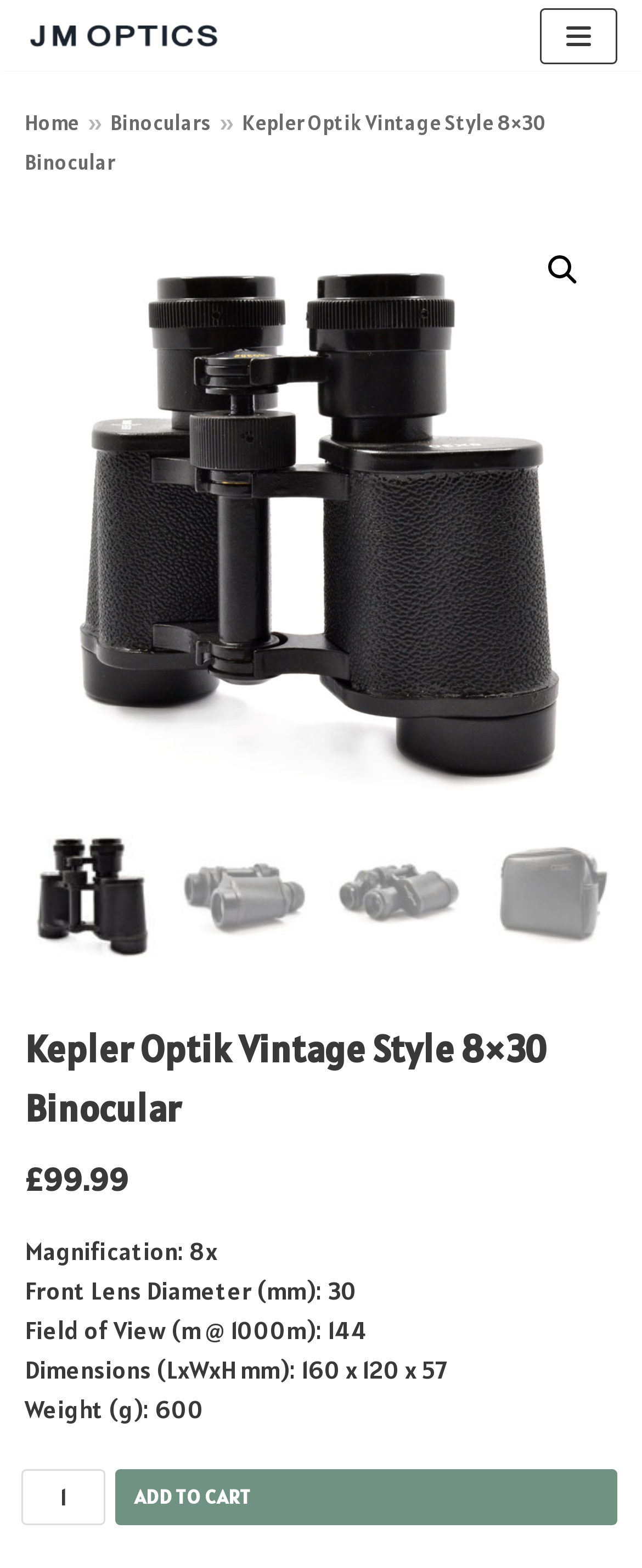Given the element description Add to cart, predict the bounding box coordinates for the UI element in the webpage screenshot. The format should be (top-left x, top-left y, bottom-right x, bottom-right y), and the values should be between 0 and 1.

[0.179, 0.936, 0.962, 0.972]